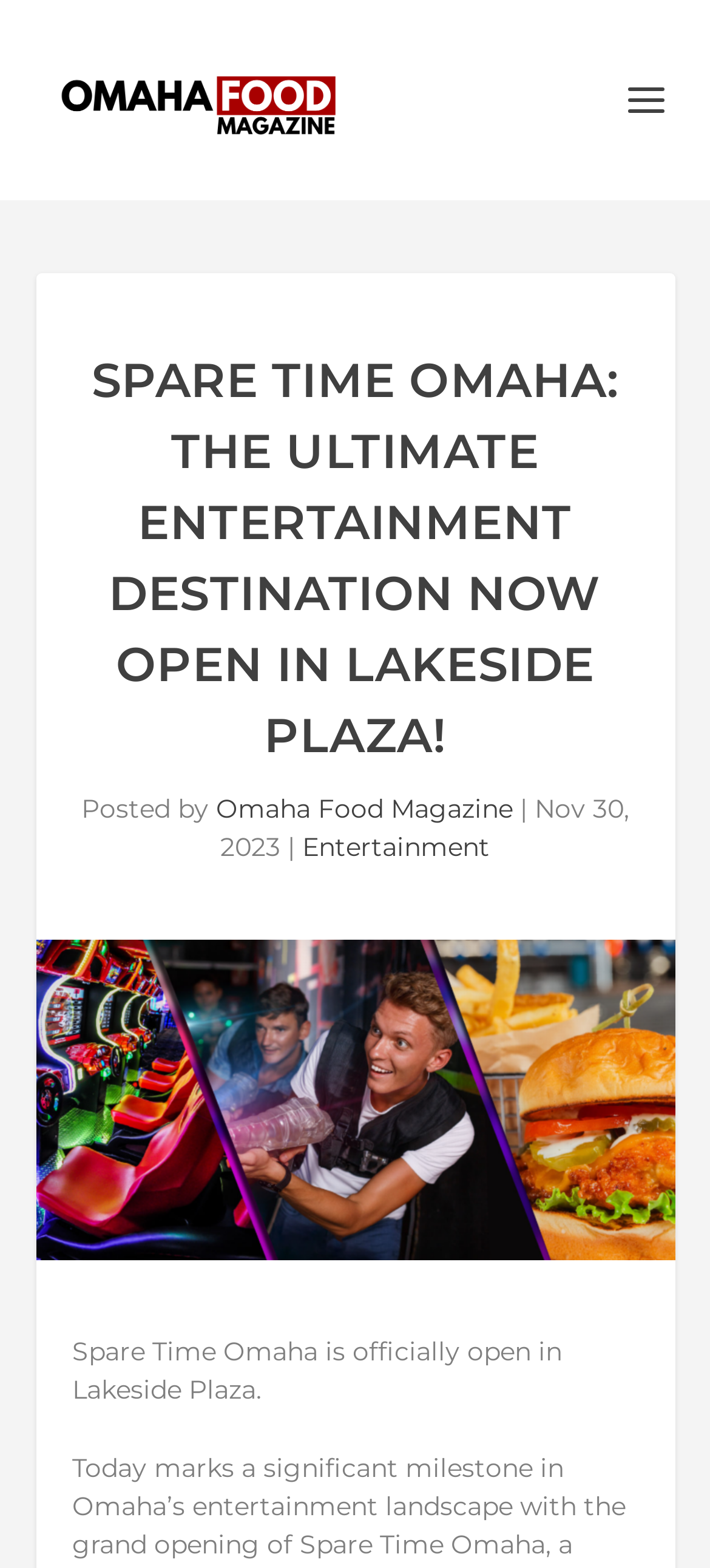By analyzing the image, answer the following question with a detailed response: What is the name of the entertainment destination?

The name of the entertainment destination can be found in the heading element 'SPARE TIME OMAHA: THE ULTIMATE ENTERTAINMENT DESTINATION NOW OPEN IN LAKESIDE PLAZA!' which is located at the top of the webpage.